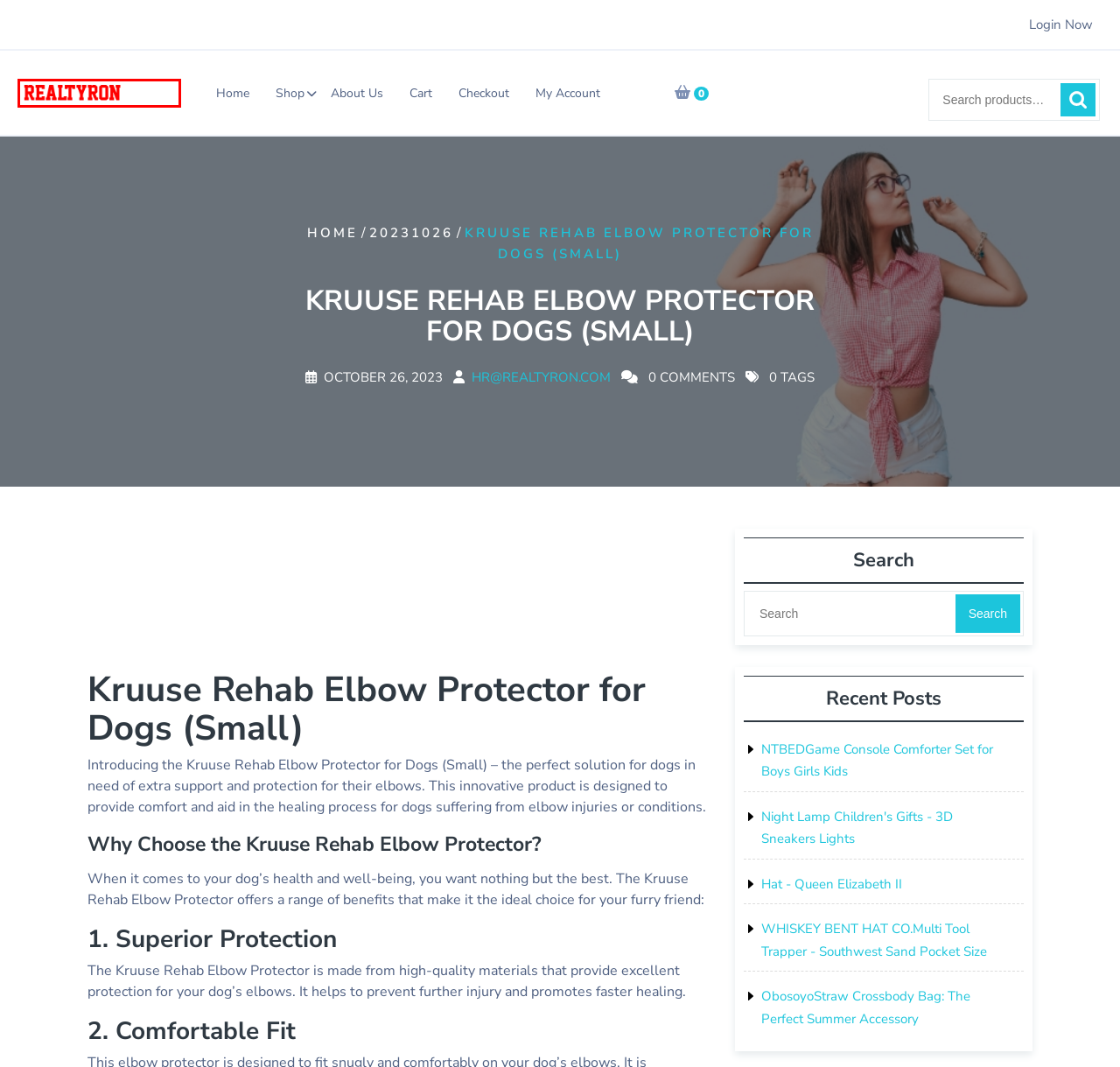Observe the screenshot of a webpage with a red bounding box around an element. Identify the webpage description that best fits the new page after the element inside the bounding box is clicked. The candidates are:
A. 20231026 – realtyron
B. Night Lamp Children’s Gifts – 3D Sneakers Lights – realtyron
C. Shop – realtyron
D. WHISKEY BENT HAT CO.Multi Tool Trapper – Southwest Sand Pocket Size – realtyron
E. realtyron – Welcome to our platform dedicated to women's belts!
F. NTBEDGame Console Comforter Set for Boys Girls Kids – realtyron
G. Cart – realtyron
H. ObosoyoStraw Crossbody Bag: The Perfect Summer Accessory – realtyron

E